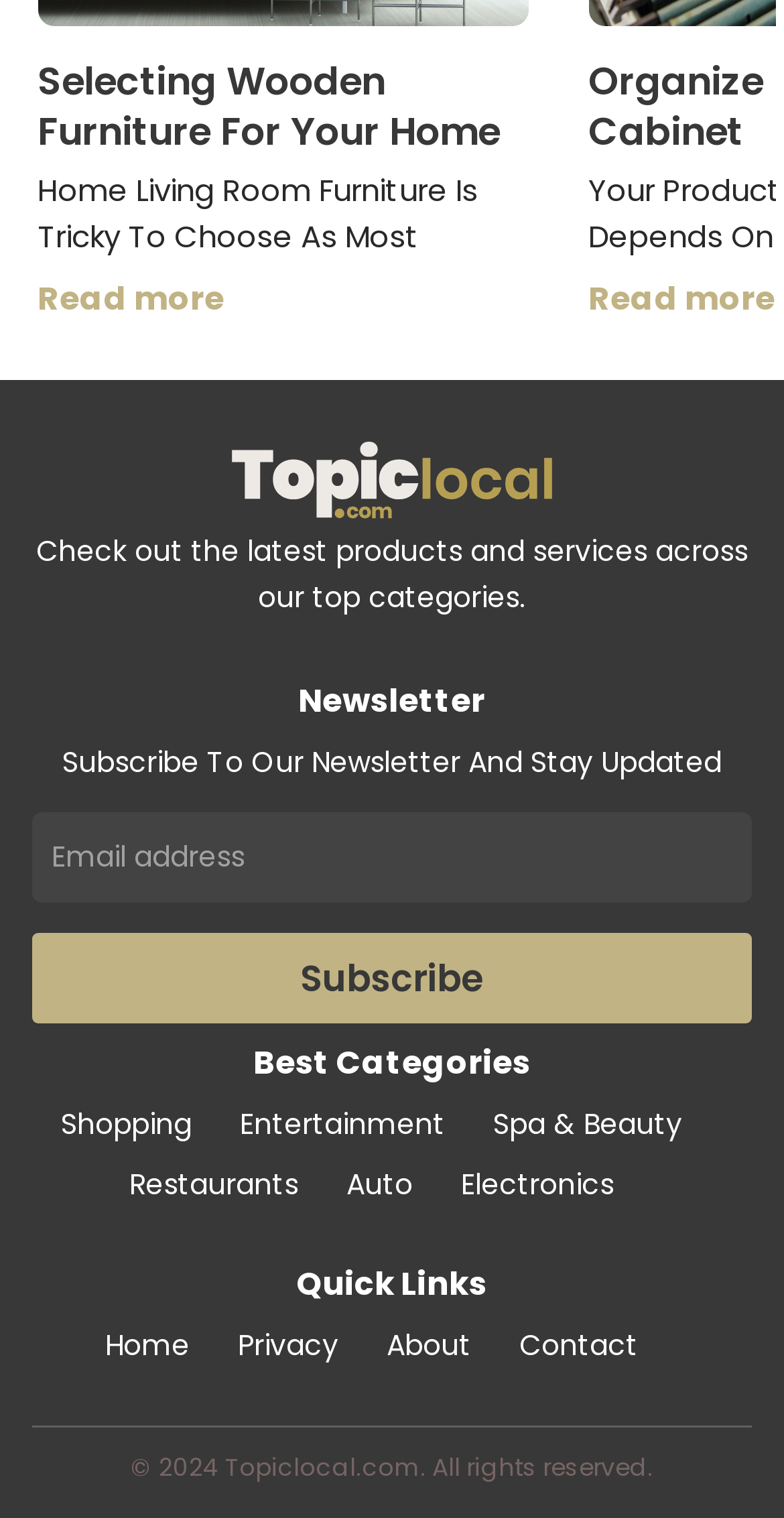Please determine the bounding box coordinates of the section I need to click to accomplish this instruction: "Read more about selecting wooden furniture".

[0.048, 0.111, 0.673, 0.717]